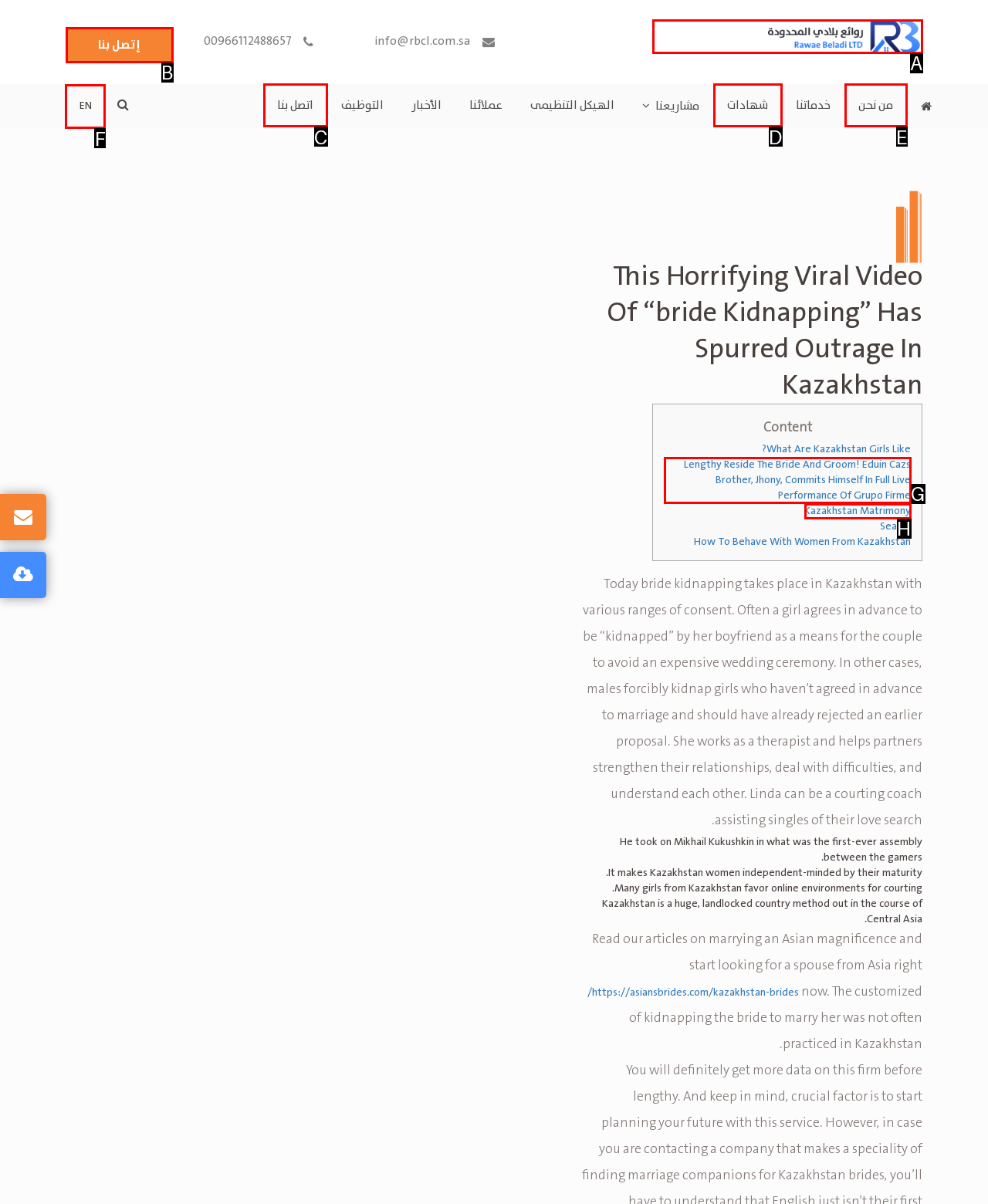From the available options, which lettered element should I click to complete this task: Click the link to switch to English?

F